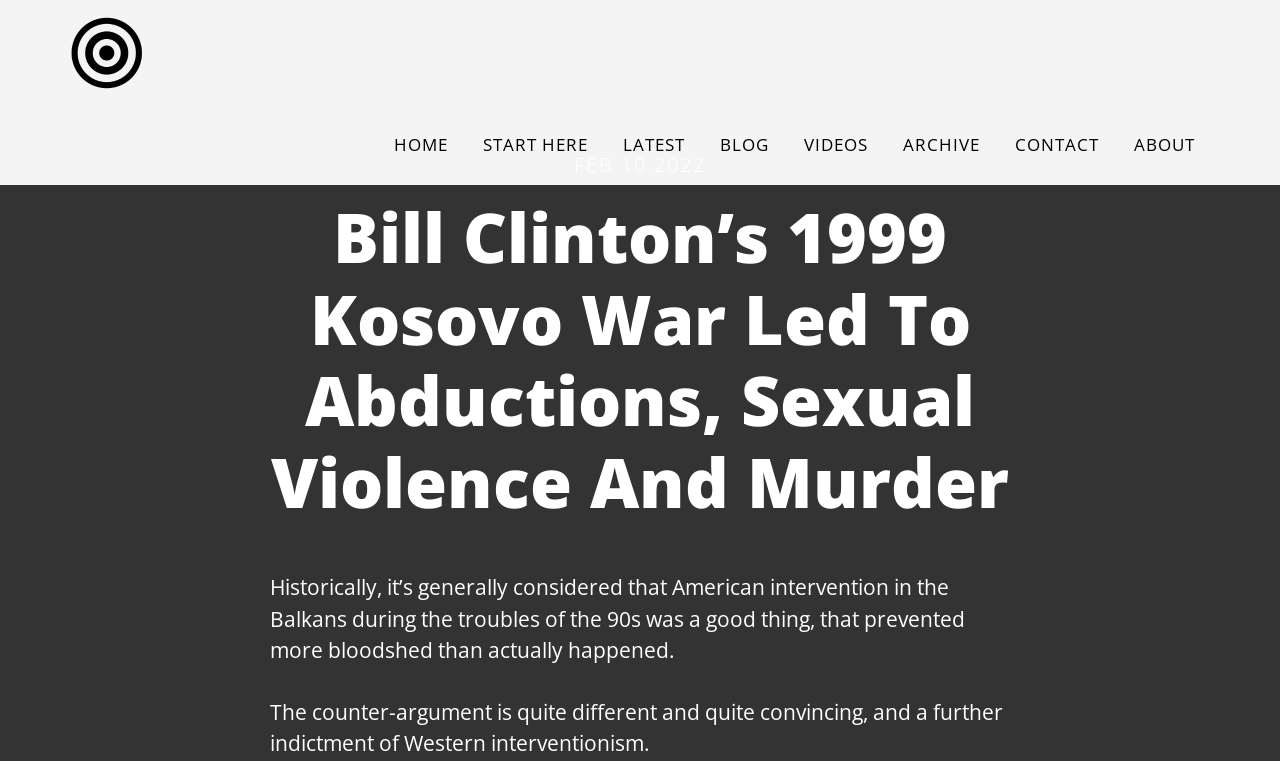What is the topic of the article?
Answer the question with as much detail as possible.

I determined the topic of the article by looking at the heading with the text 'Bill Clinton’s 1999 Kosovo War Led To Abductions, Sexual Violence And Murder', which suggests that the article is about the Kosovo War and its consequences.